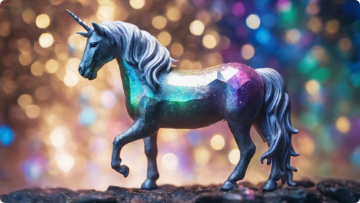What do the mane and tail of the unicorn accentuate?
Your answer should be a single word or phrase derived from the screenshot.

Ethereal charm